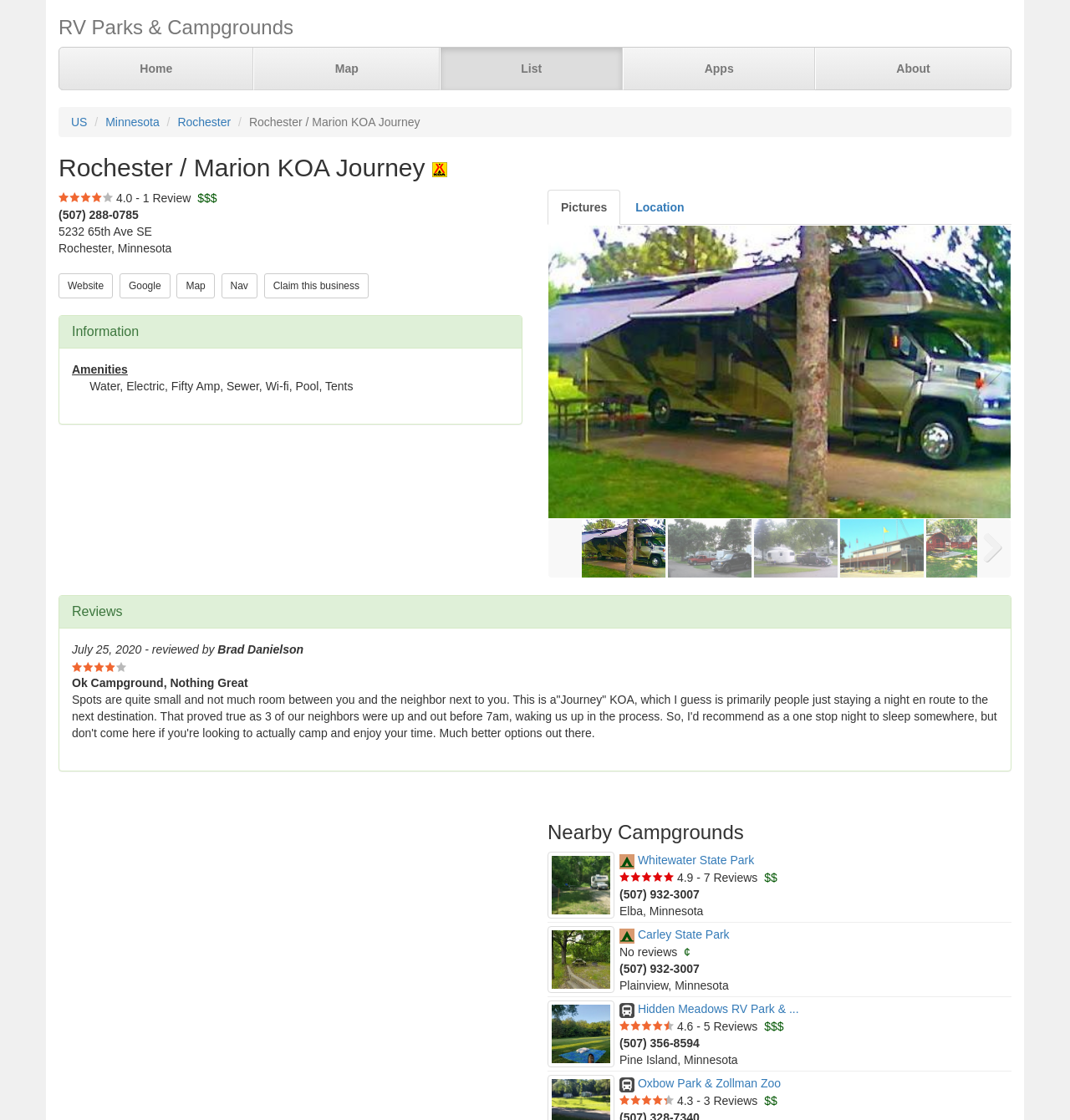Please identify the bounding box coordinates of the element I need to click to follow this instruction: "Explore club memberships".

None